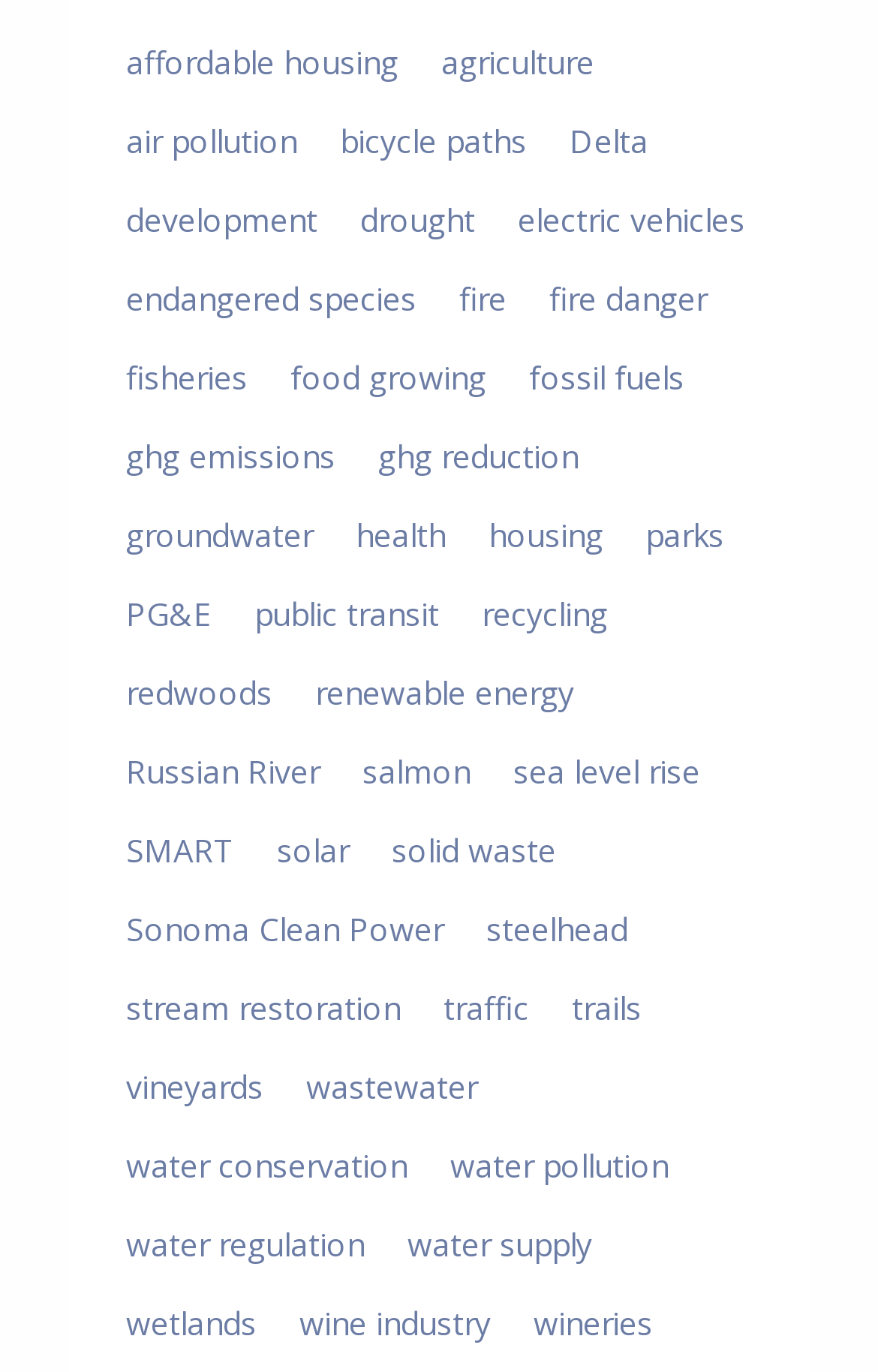Pinpoint the bounding box coordinates of the clickable element to carry out the following instruction: "read about Delta."

[0.633, 0.08, 0.754, 0.127]